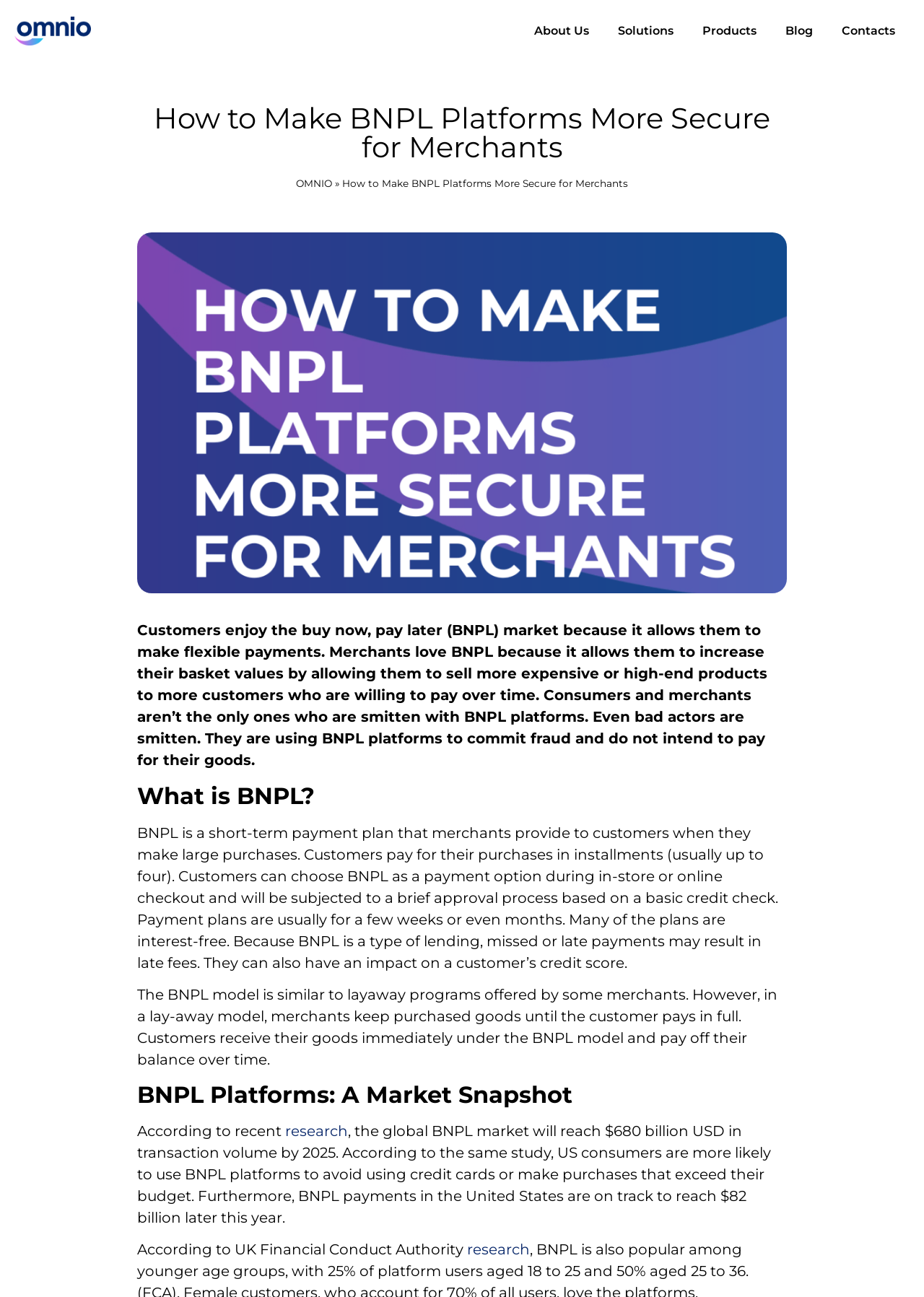Please specify the bounding box coordinates of the region to click in order to perform the following instruction: "Click on About Us".

[0.562, 0.011, 0.653, 0.037]